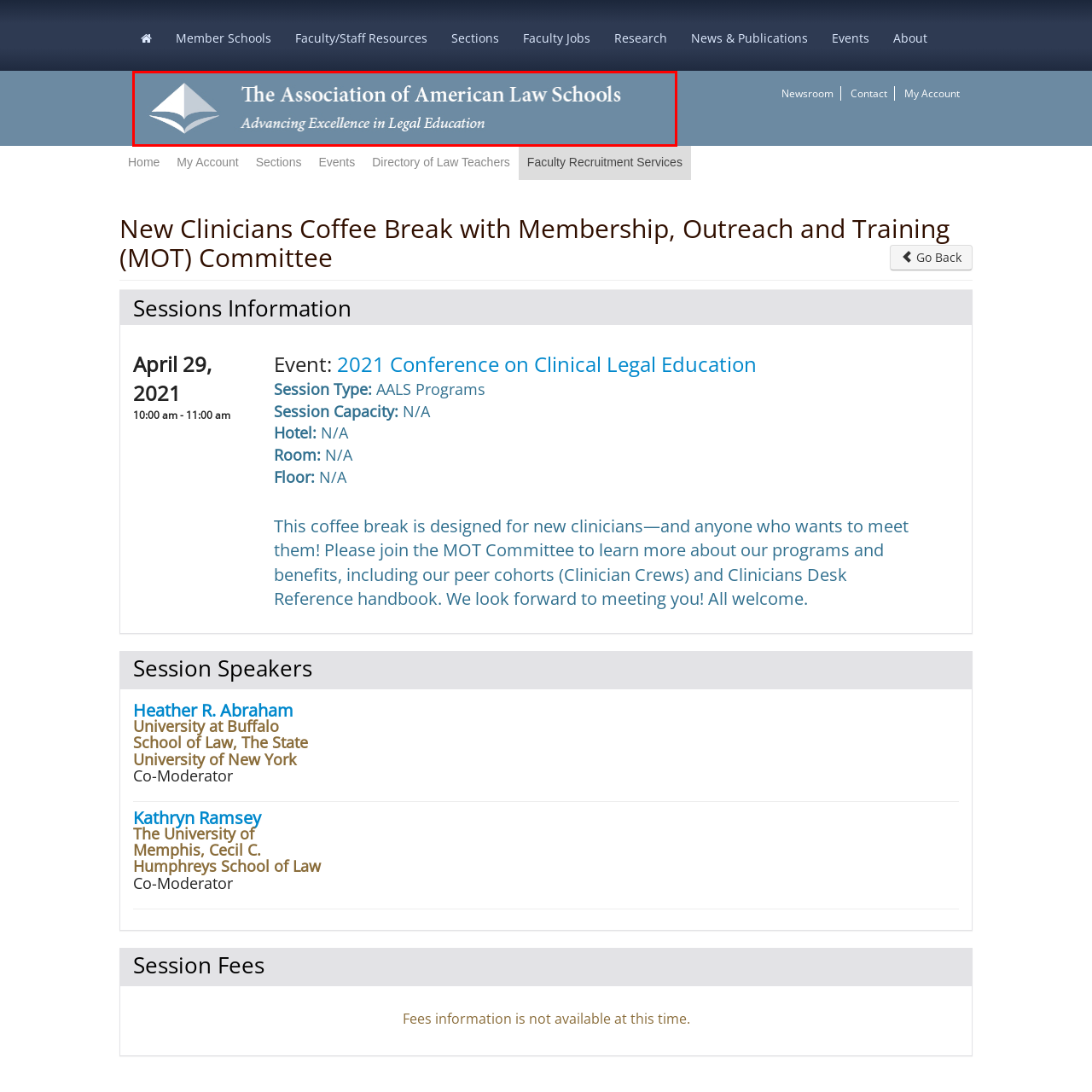Direct your attention to the image marked by the red box and answer the given question using a single word or phrase:
What is the symbol of education and knowledge in the logo?

An open book